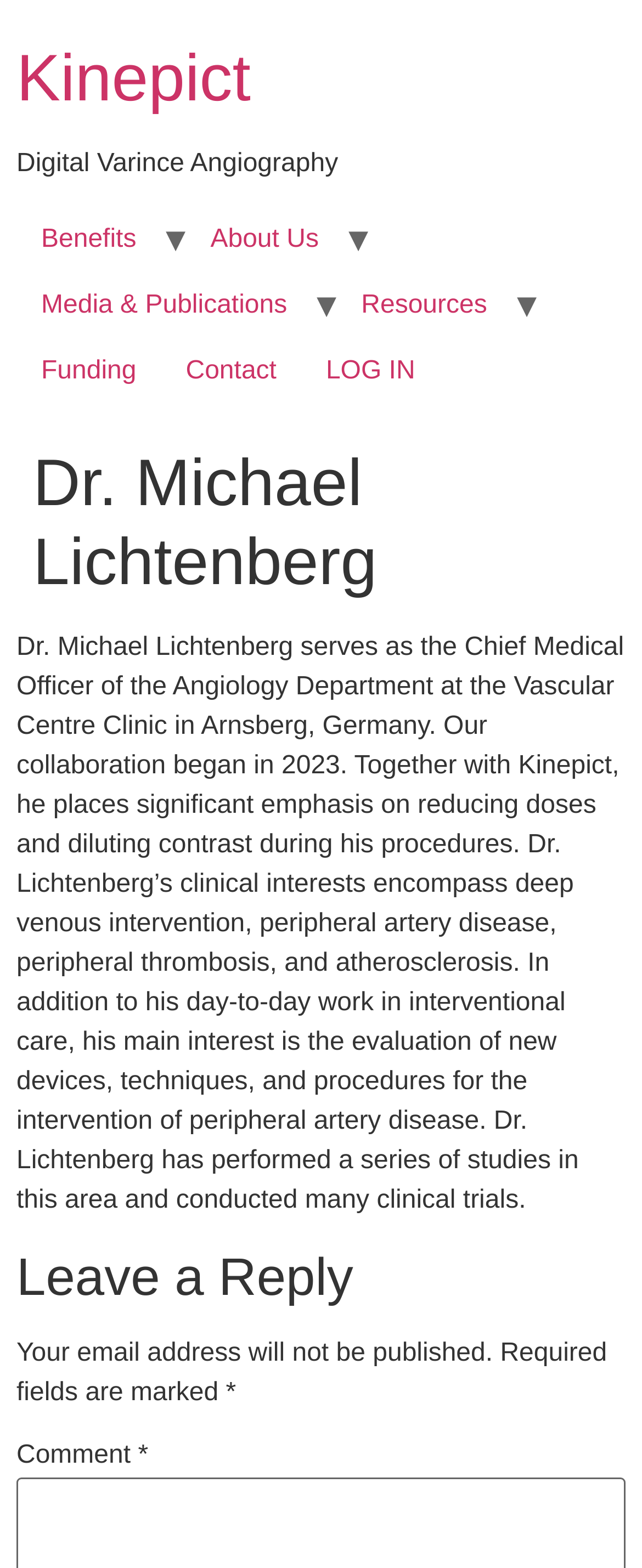Give a complete and precise description of the webpage's appearance.

The webpage is about Dr. Michael Lichtenberg, a chief medical officer at the Vascular Centre Clinic in Arnsberg, Germany. At the top left of the page, there is a heading "Kinepict" which is also a link. Below it, there is a static text "Digital Varience Angiography". 

To the right of the "Kinepict" heading, there are several links, including "Benefits", "About Us", "Media & Publications", "Resources", "Funding", "Contact", and "LOG IN", arranged horizontally. 

Below these links, there is a header section with a heading "Dr. Michael Lichtenberg". Under this header, there is a paragraph of text that describes Dr. Lichtenberg's background, clinical interests, and research focus. 

At the bottom of the page, there is a section for leaving a reply, with a heading "Leave a Reply". Below this heading, there are several static texts, including "Your email address will not be published", "Required fields are marked", an asterisk symbol, and "Comment".